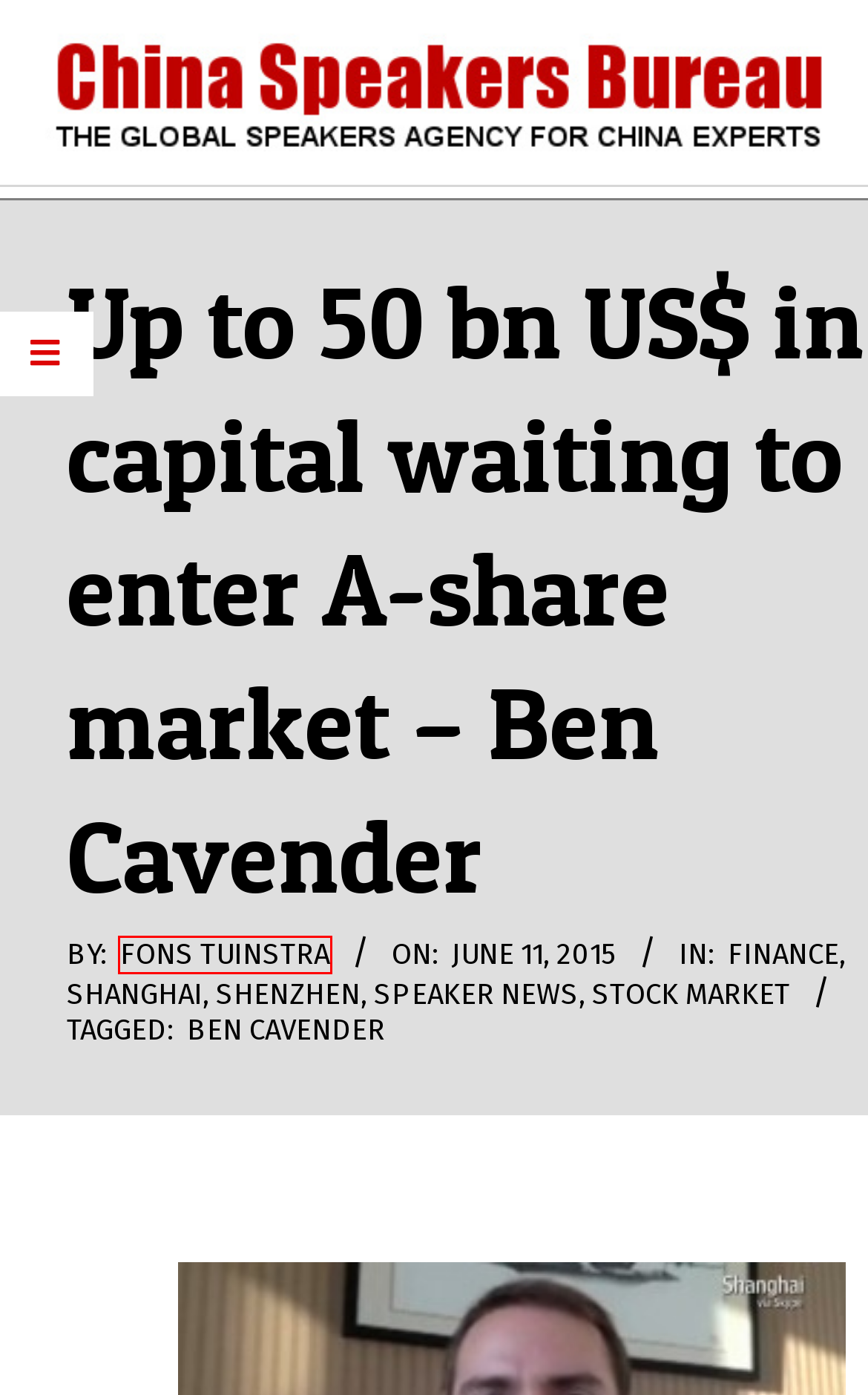Observe the provided screenshot of a webpage with a red bounding box around a specific UI element. Choose the webpage description that best fits the new webpage after you click on the highlighted element. These are your options:
A. finance – China Speakers Bureau
B. China Speakers Bureau – The Global Speakers Agency for China Experts
C. Stock market – China Speakers Bureau
D. Fons Tuinstra – China Speakers Bureau
E. Speaker News – China Speakers Bureau
F. Shenzhen – China Speakers Bureau
G. Shanghai – China Speakers Bureau
H. Ben Cavender – China Speakers Bureau

D